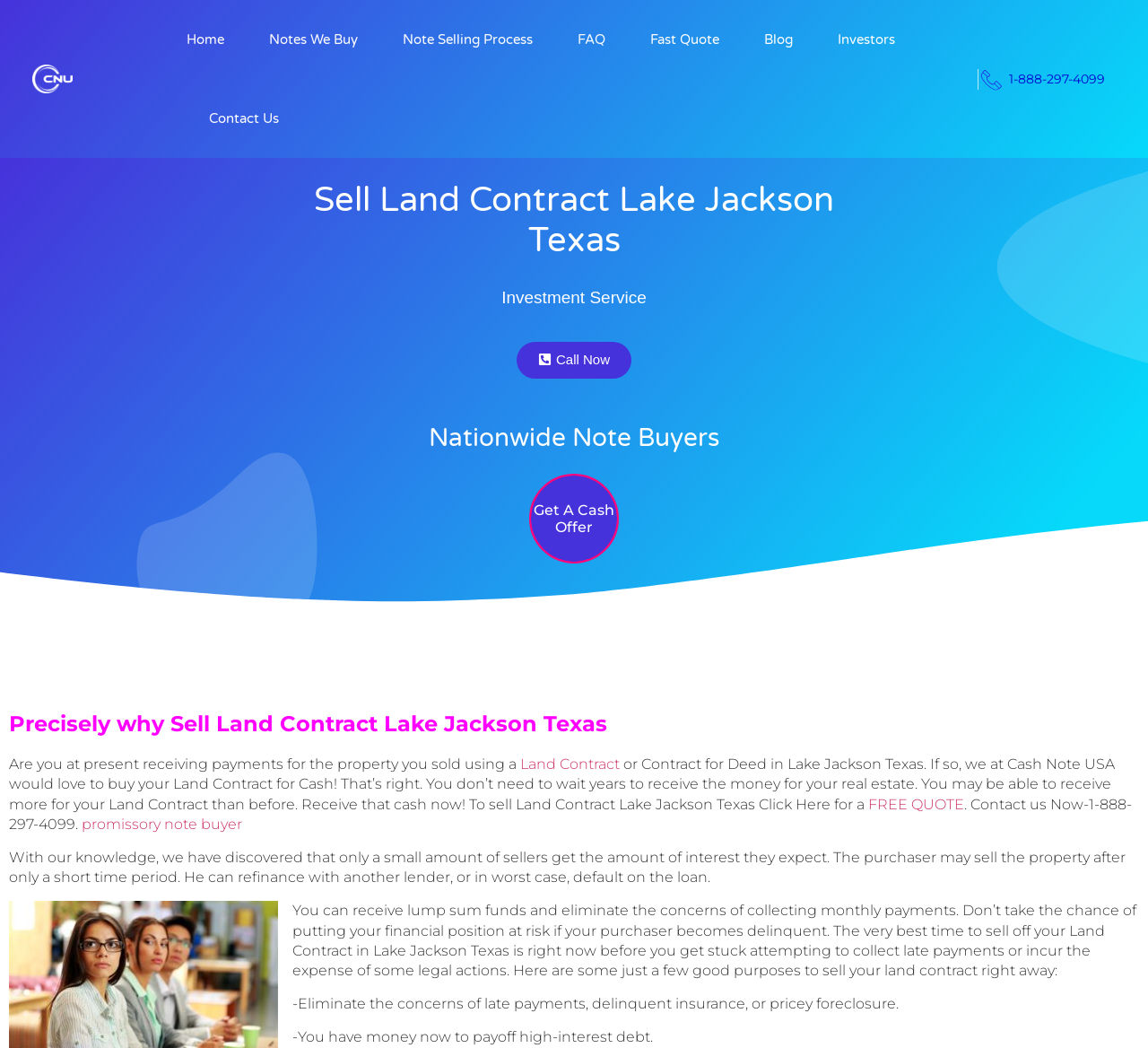What is the purpose of selling a Land Contract?
Give a one-word or short-phrase answer derived from the screenshot.

To receive lump sum funds